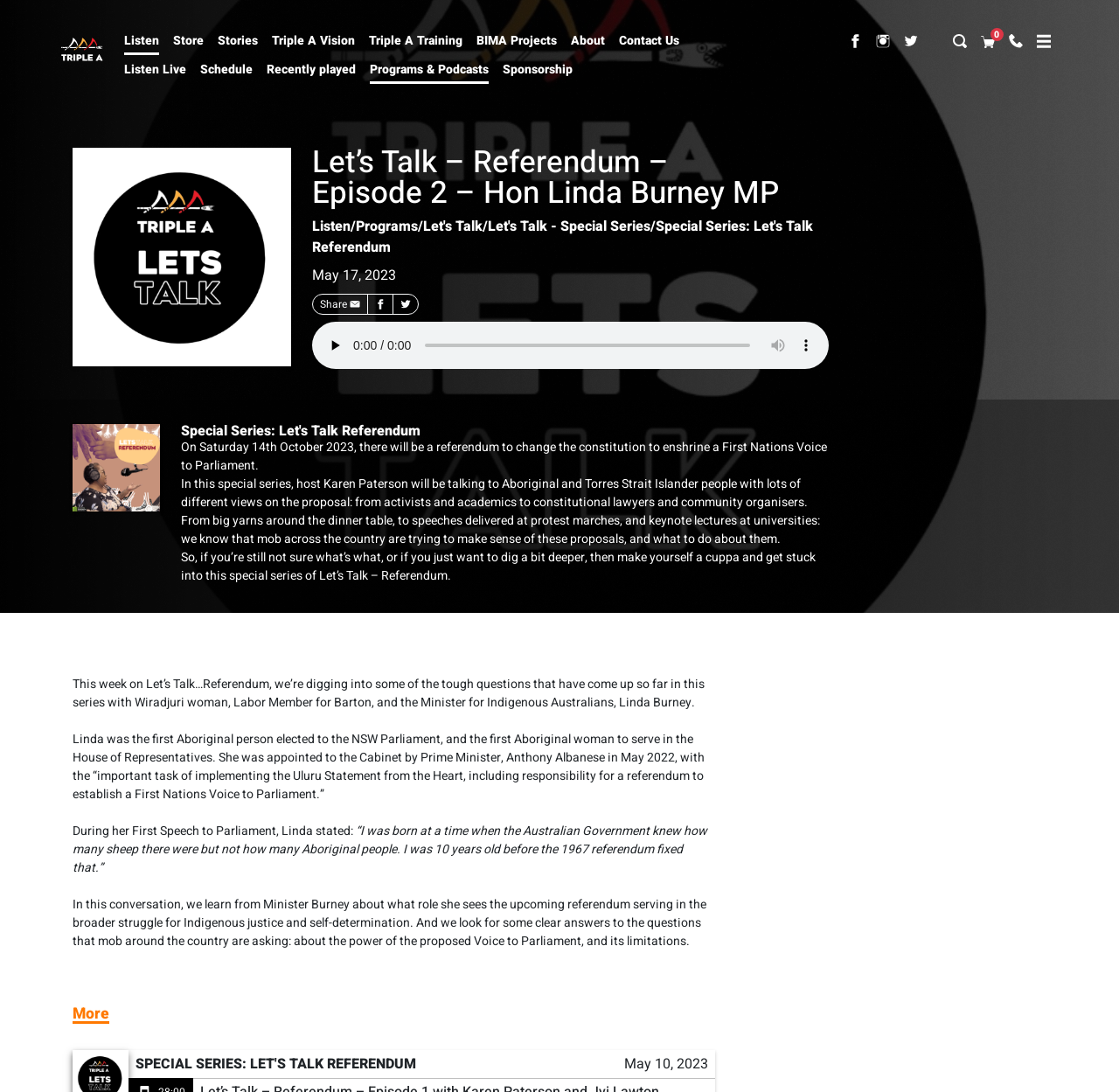What is the date of the upcoming referendum?
Please give a detailed answer to the question using the information shown in the image.

I found the answer by reading the text on the webpage, specifically the sentence that mentions 'On Saturday 14th October 2023, there will be a referendum...'.